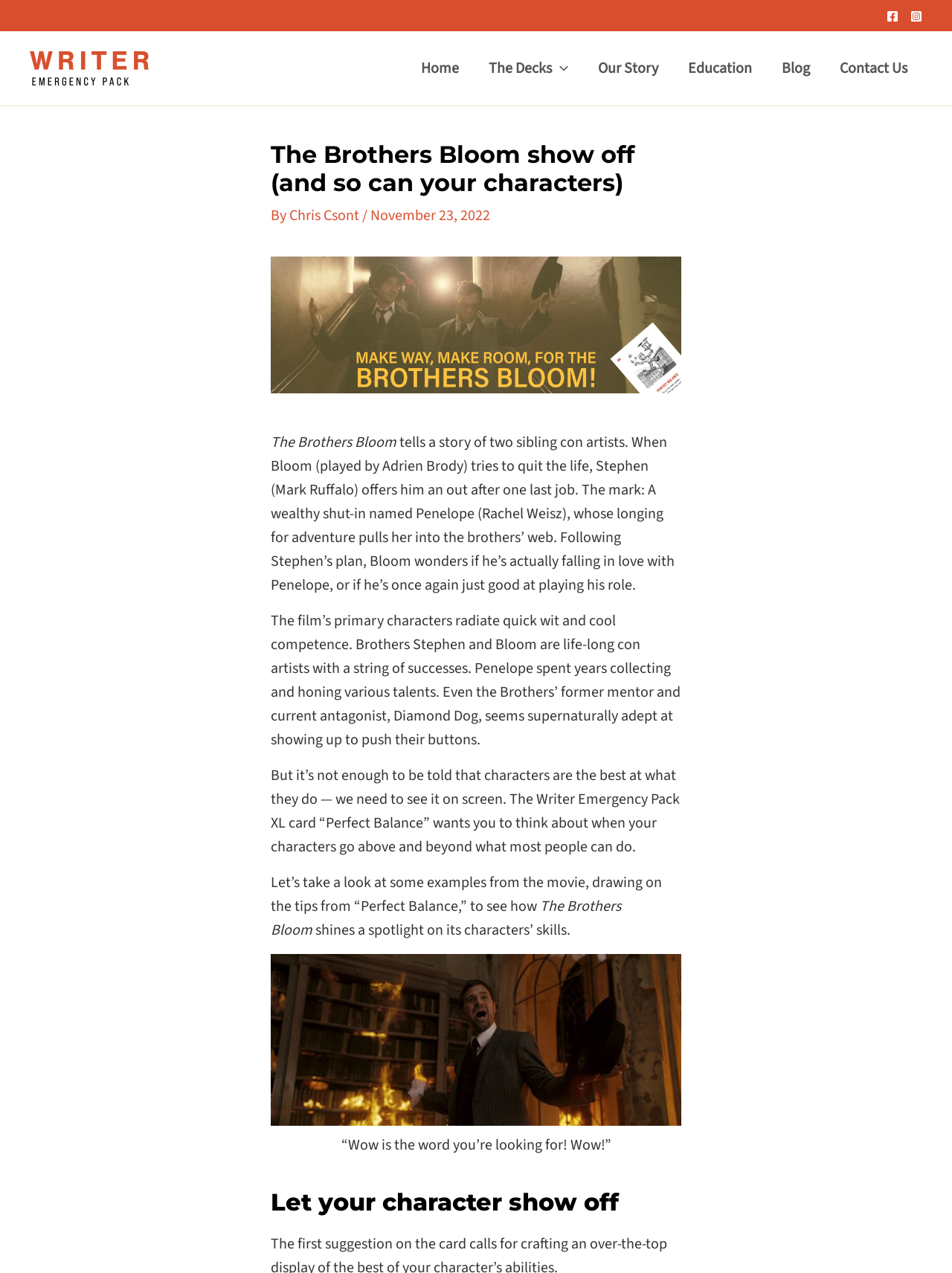Observe the image and answer the following question in detail: What is the name of the actress who plays the role of Penelope in the movie?

The article mentions that Penelope is a wealthy shut-in who is the mark in the movie 'The Brothers Bloom', and she is played by actress Rachel Weisz.